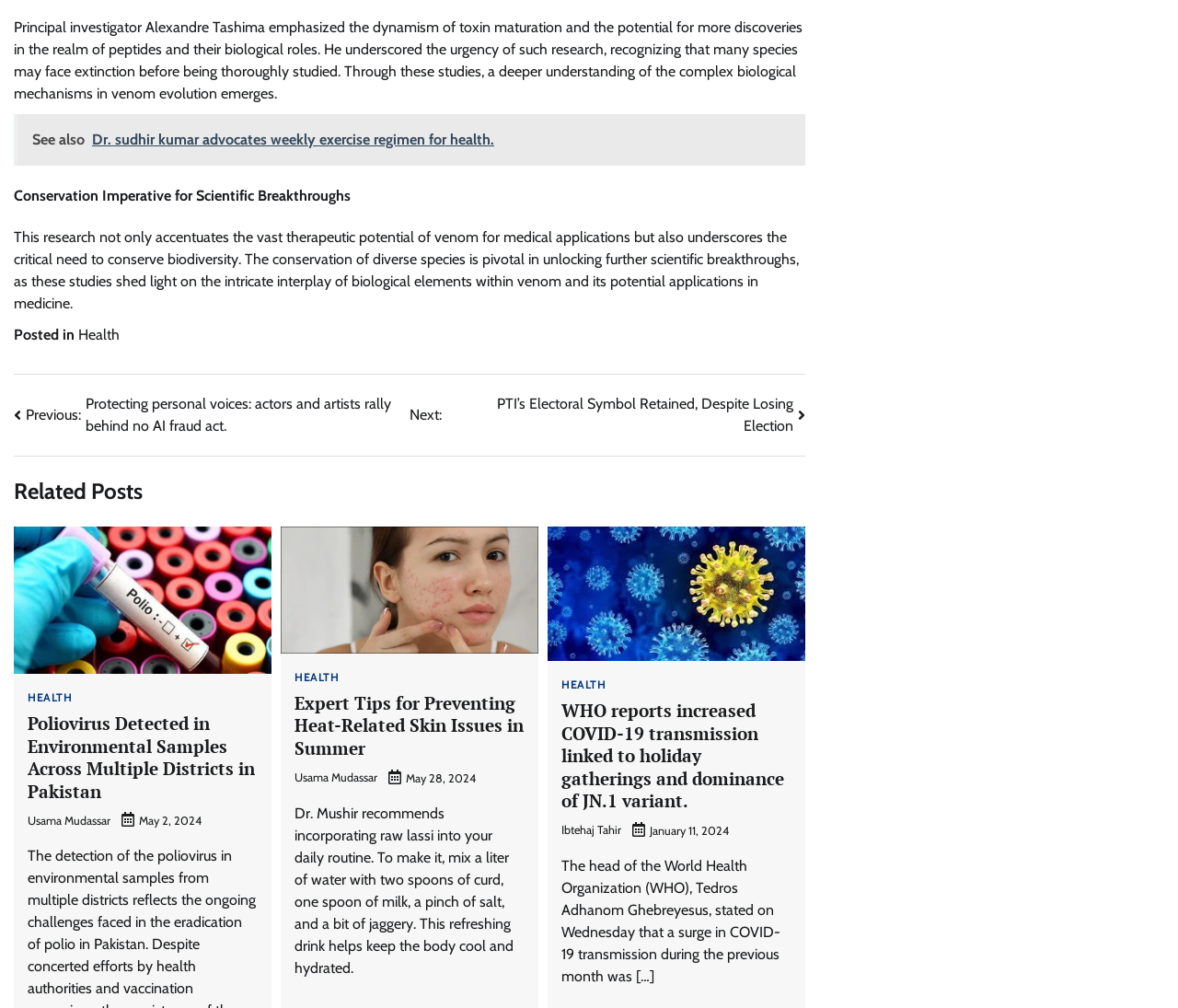Who is the author of the post 'WHO reports increased COVID-19 transmission linked to holiday gatherings and dominance of JN.1 variant.'?
Relying on the image, give a concise answer in one word or a brief phrase.

Ibtehaj Tahir